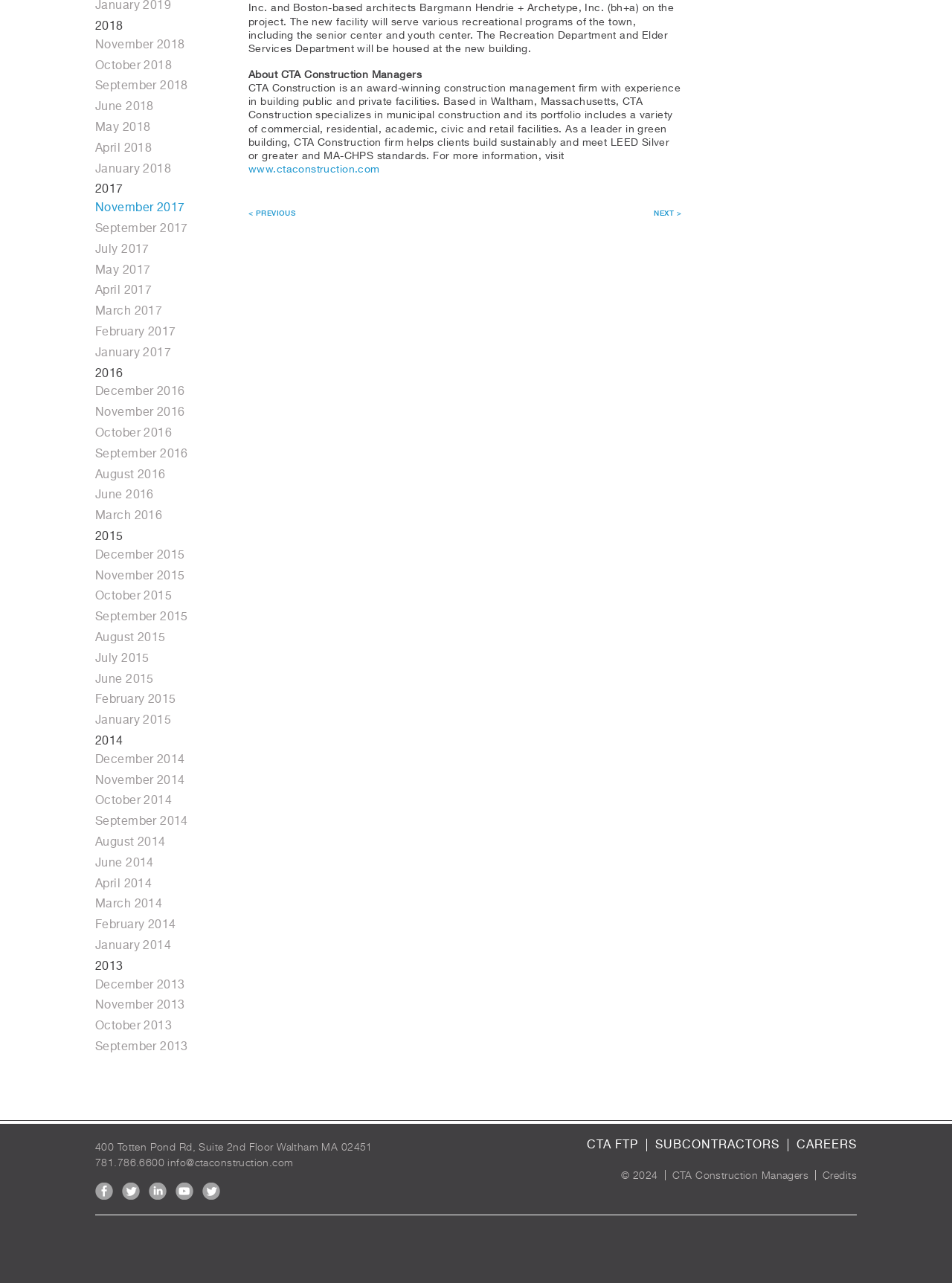Based on the visual content of the image, answer the question thoroughly: What is the company name?

The company name is mentioned in the StaticText element with the text 'About CTA Construction Managers' at the top of the webpage.